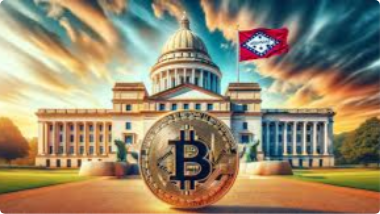What is the object in the foreground?
Please ensure your answer to the question is detailed and covers all necessary aspects.

The image showcases a dramatic scene with a prominent object in the foreground, which is a symbol of a popular cryptocurrency, Bitcoin, and it is placed in front of the Arkansas State Capitol building.